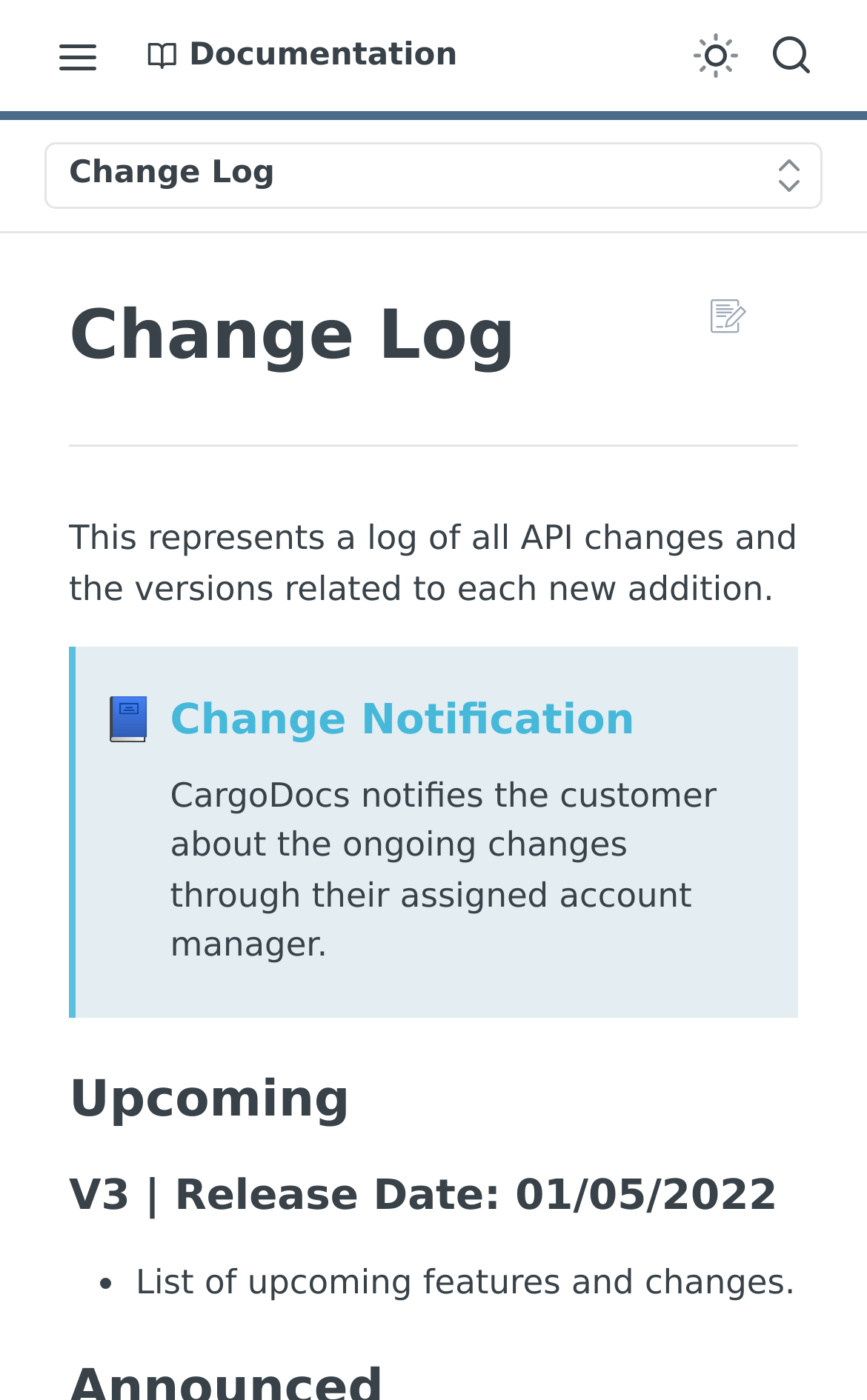Indicate the bounding box coordinates of the element that needs to be clicked to satisfy the following instruction: "Read about API Environments". The coordinates should be four float numbers between 0 and 1, i.e., [left, top, right, bottom].

[0.15, 0.486, 0.85, 0.523]